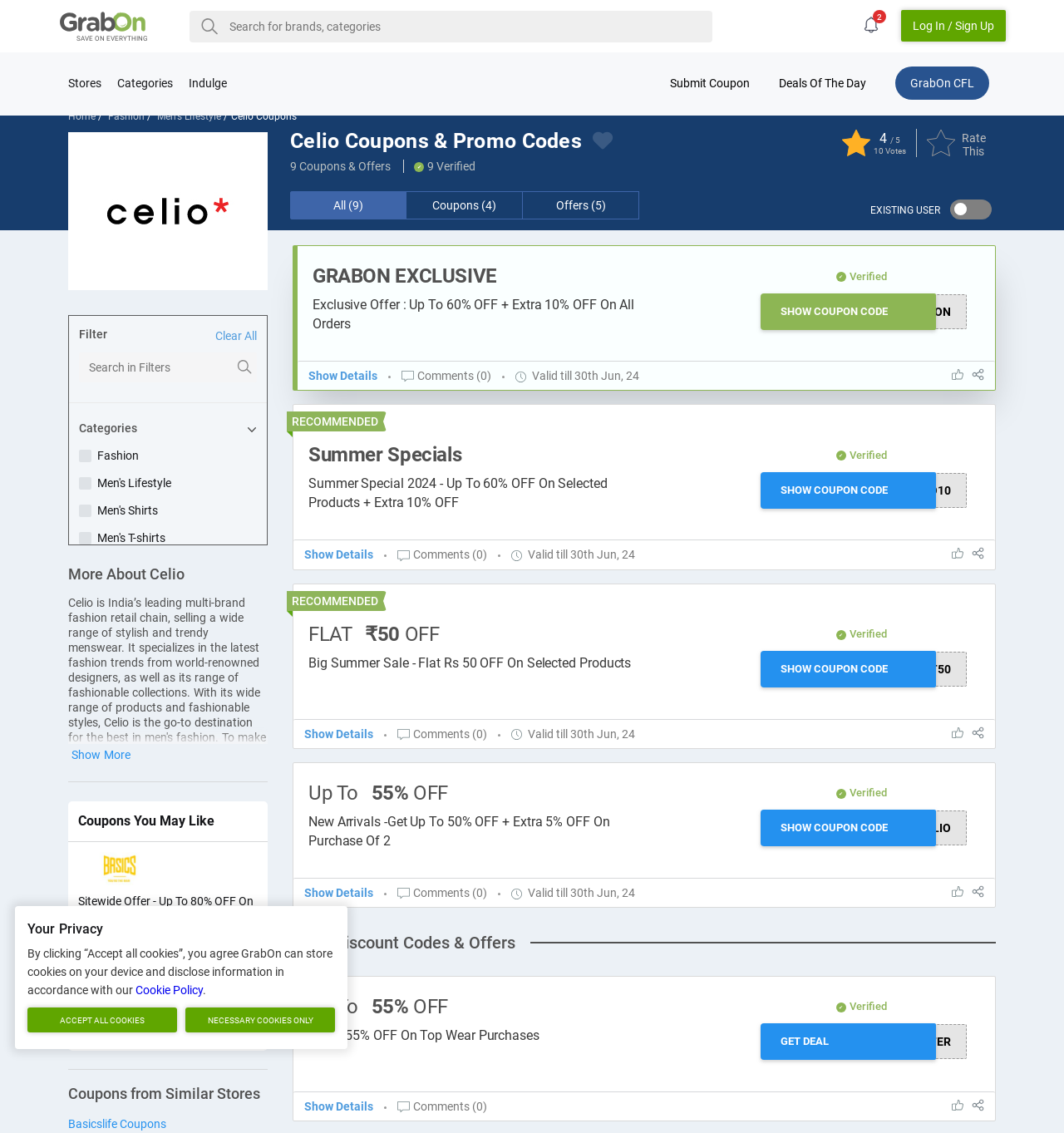Describe the webpage meticulously, covering all significant aspects.

The webpage is about Celio coupons and promo codes, offering discounts up to 65% off for June 2024. At the top, there is a prominent link "SAVE ON EVERYTHING" with an image next to it. Below this, there is a search bar where users can search for brands or categories. On the top-right corner, there is a "Log In / Sign Up" button.

The webpage has a navigation menu with links to "Stores", "Categories", "Indulge", "Submit Coupon", "Deals Of The Day", and "GrabOn CFL". Below this menu, there is a section highlighting Celio coupons, with a heading "Celio Coupons & Promo Codes" and an image. This section displays 9 coupons and offers, with 4 verified coupons and 5 offers.

The coupons and offers are listed in a grid format, with each item displaying a description, a "Verified" label, and a "SHOW COUPON CODE" button. Some of the coupons have additional information, such as "Exclusive Offer" or "Summer Specials", and some have images or icons next to them. Each coupon also displays the validity period, which is until 30th June 2024.

The webpage also has a section for user ratings, with a rating of 4 out of 5 and 10 votes. There is a "Rate This" button next to the ratings. Additionally, there is a checkbox for existing users to check.

Overall, the webpage is designed to provide users with a list of Celio coupons and promo codes, along with their descriptions, validity periods, and user ratings.